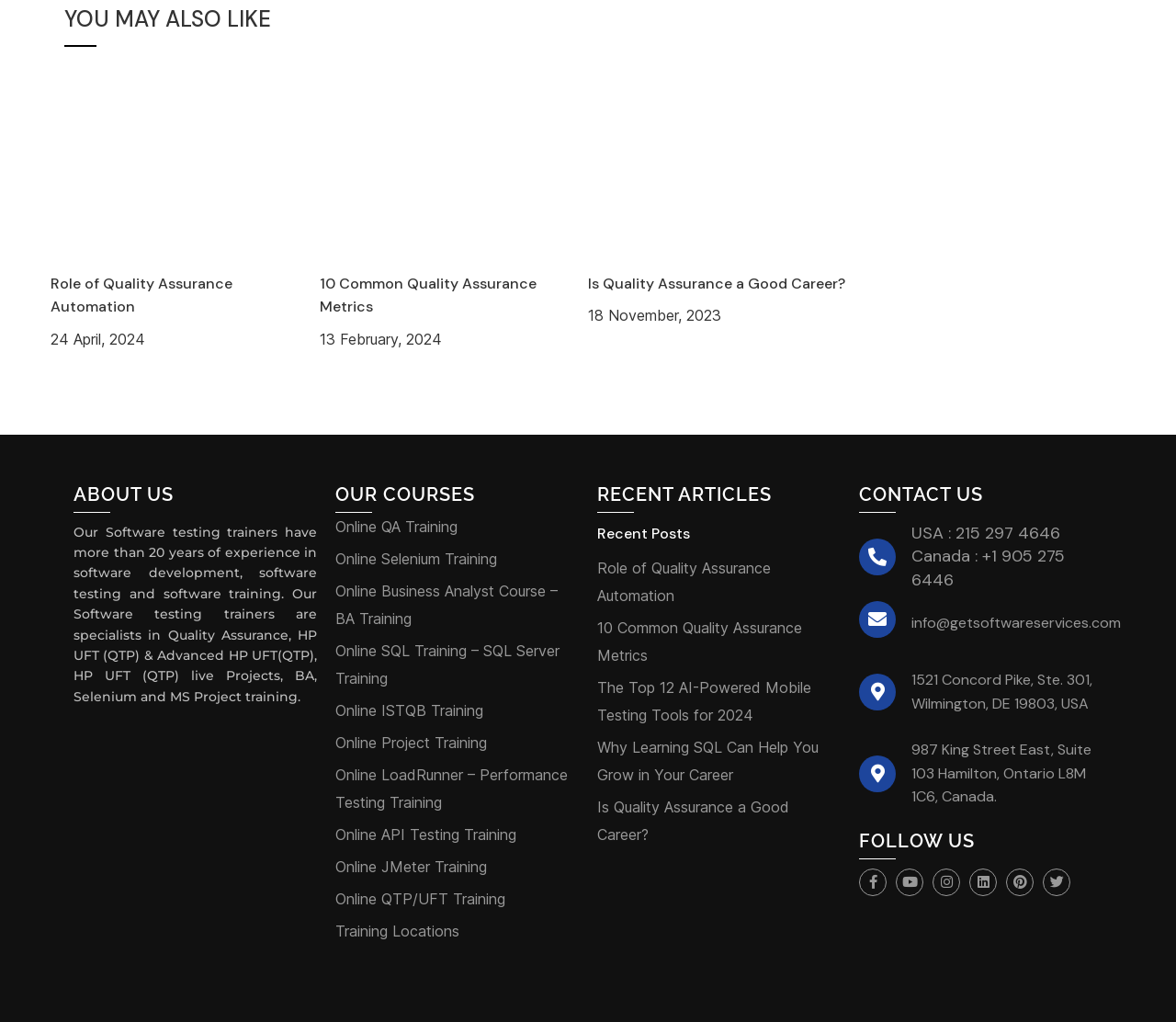Locate the bounding box of the UI element with the following description: "Online Selenium Training".

[0.285, 0.537, 0.423, 0.555]